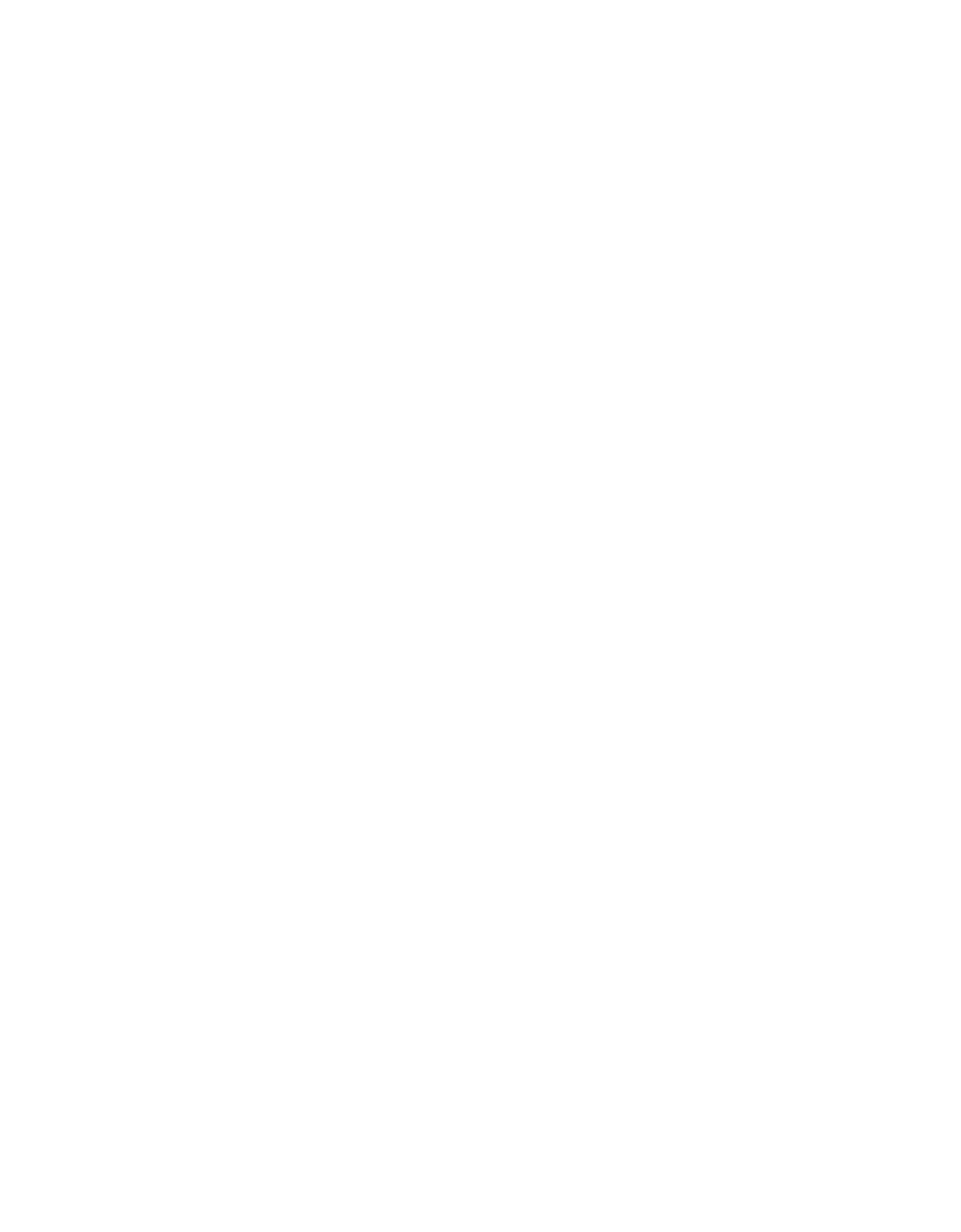Specify the bounding box coordinates of the element's area that should be clicked to execute the given instruction: "Visit Twitter". The coordinates should be four float numbers between 0 and 1, i.e., [left, top, right, bottom].

[0.213, 0.372, 0.274, 0.42]